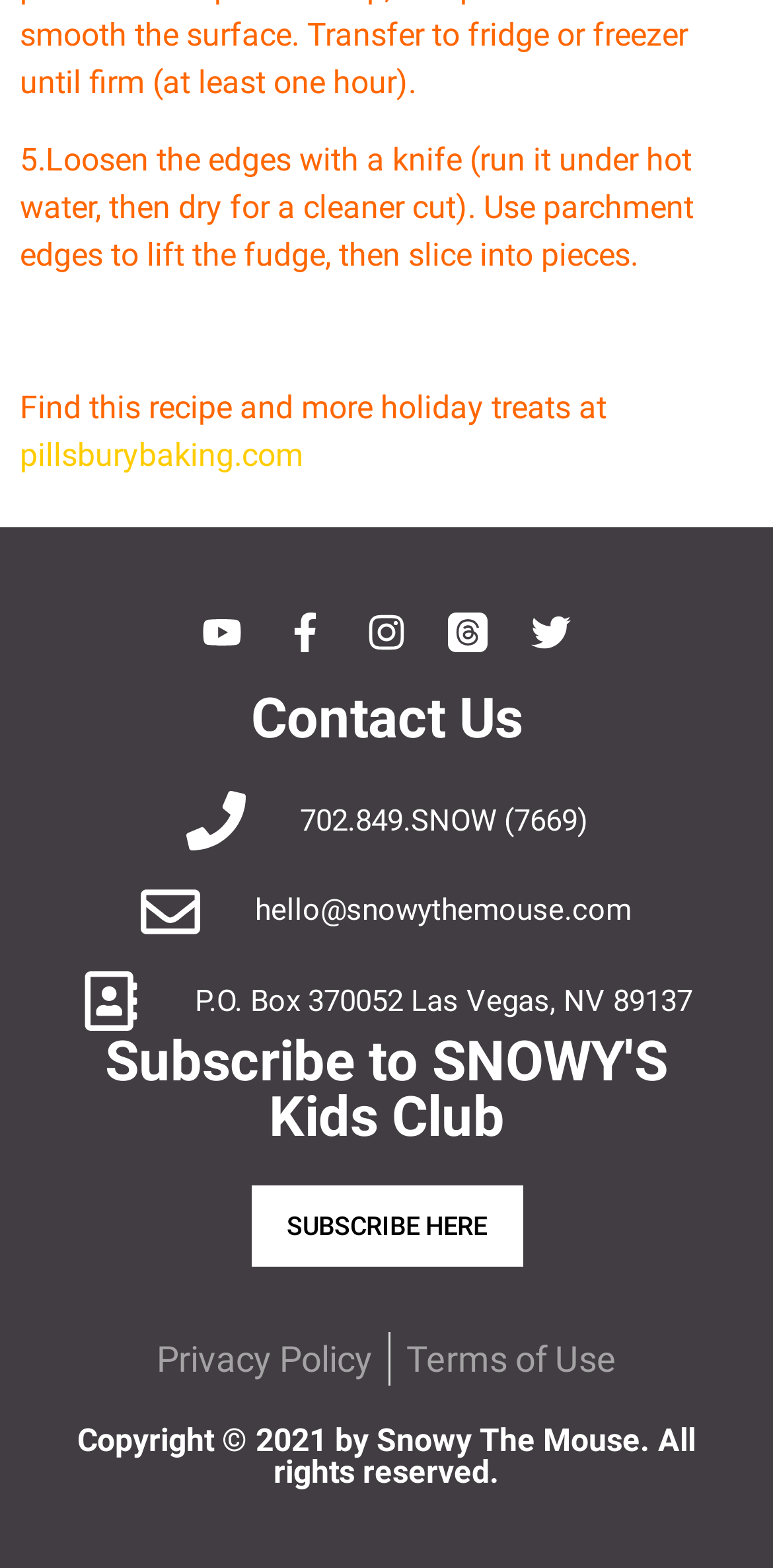What is the postal address to contact?
Based on the screenshot, give a detailed explanation to answer the question.

I found the contact information section on the webpage, which includes a postal address. The postal address is P.O. Box 370052 Las Vegas, NV 89137, which can be used to contact the website owner or administrator.